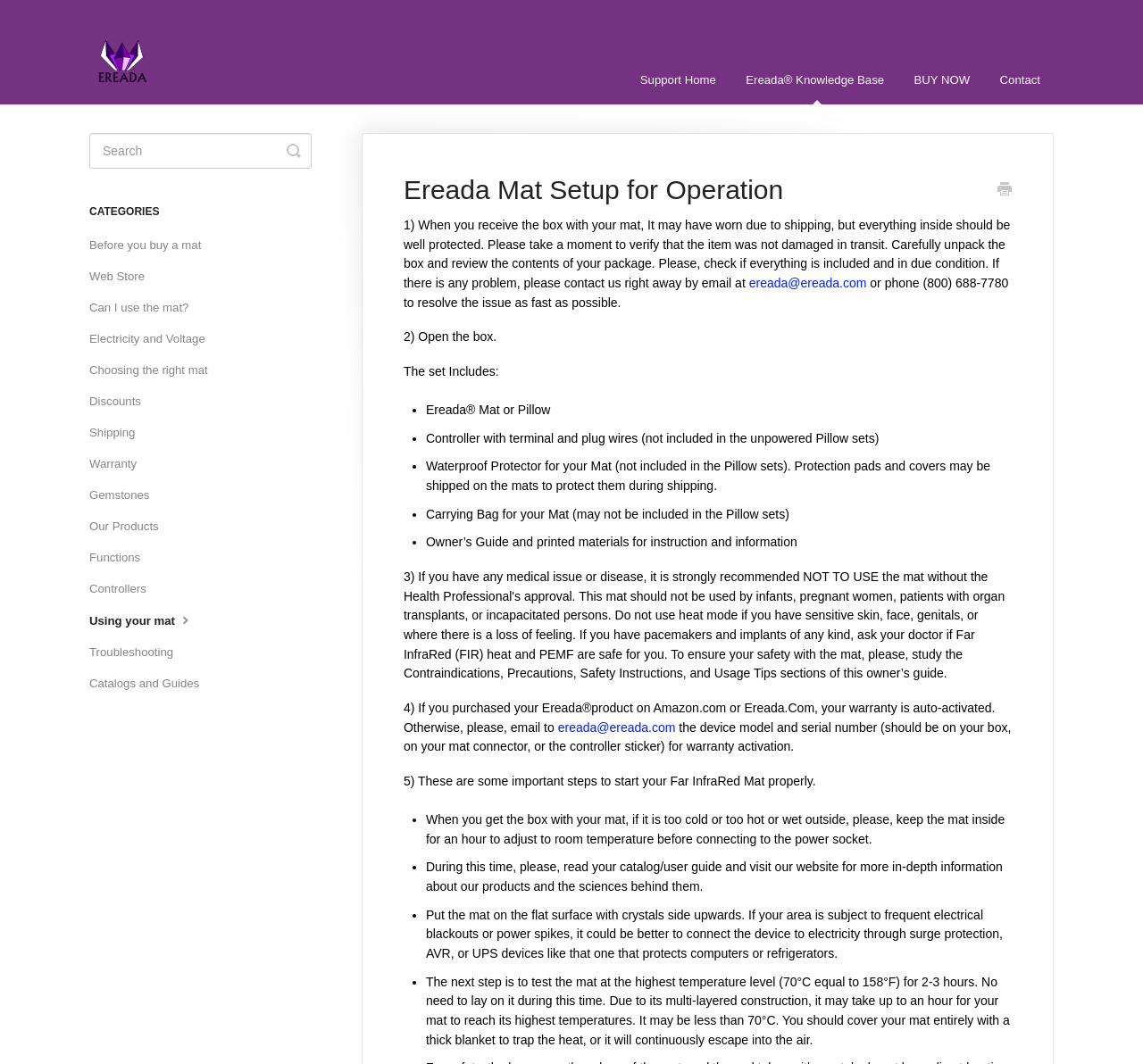What to do before connecting the mat to power?
Deliver a detailed and extensive answer to the question.

The webpage advises that when you get the box with your mat, if it is too cold or too hot or wet outside, please keep the mat inside for an hour to adjust to room temperature before connecting to the power socket.